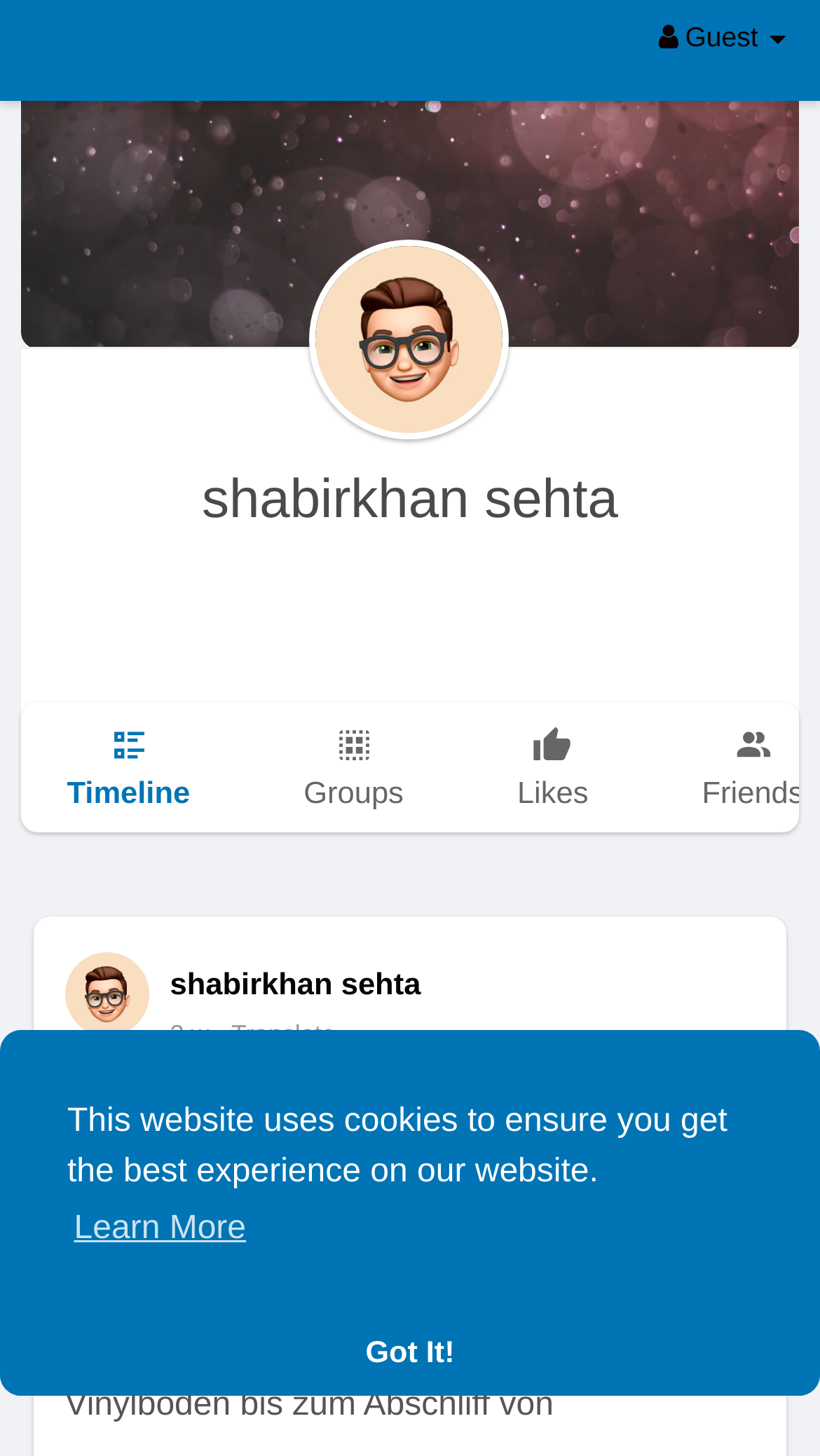What is the profile picture of?
Answer briefly with a single word or phrase based on the image.

shabirkhan sehta